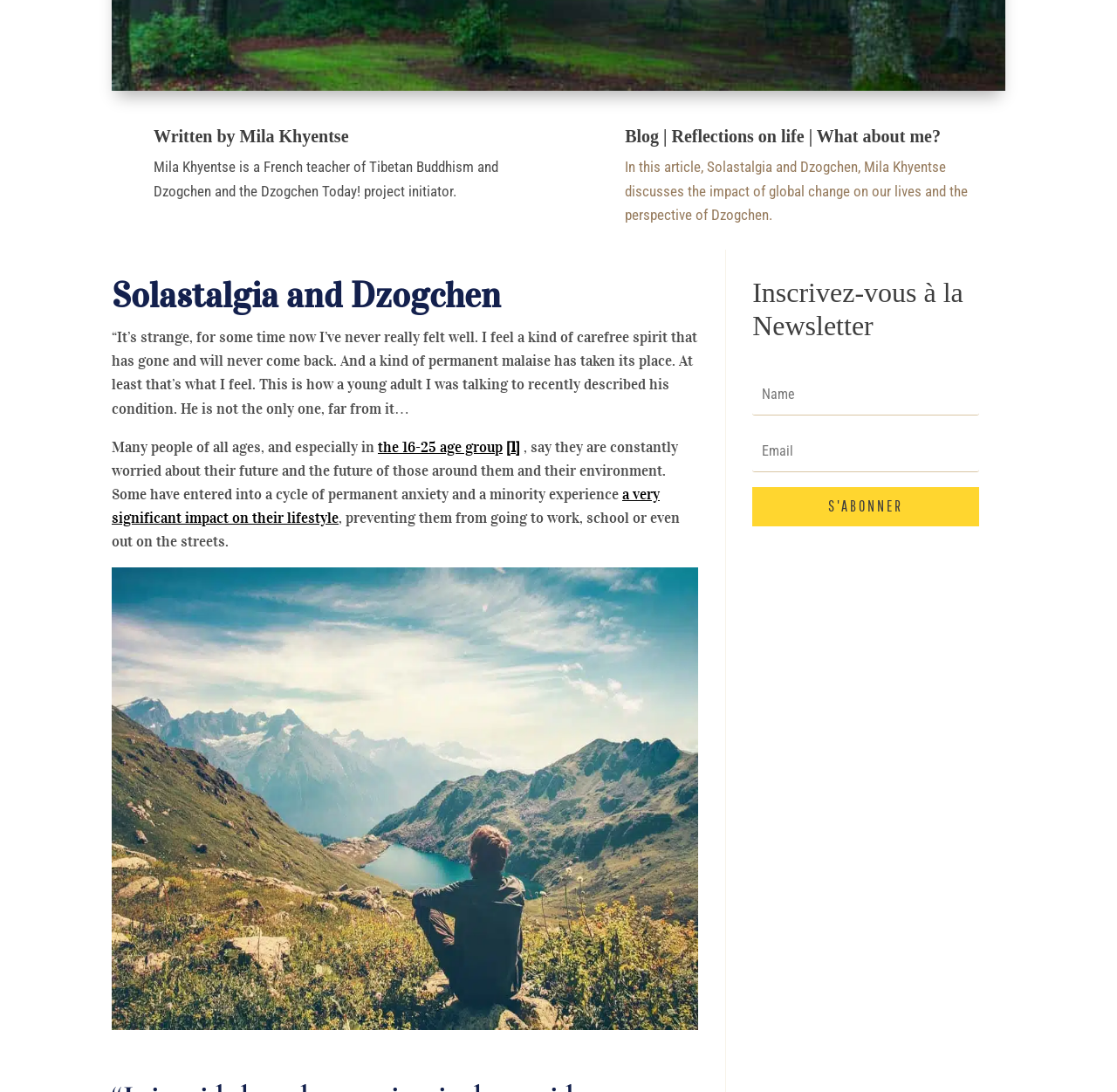Bounding box coordinates are specified in the format (top-left x, top-left y, bottom-right x, bottom-right y). All values are floating point numbers bounded between 0 and 1. Please provide the bounding box coordinate of the region this sentence describes: the 16-25 age group

[0.338, 0.401, 0.45, 0.418]